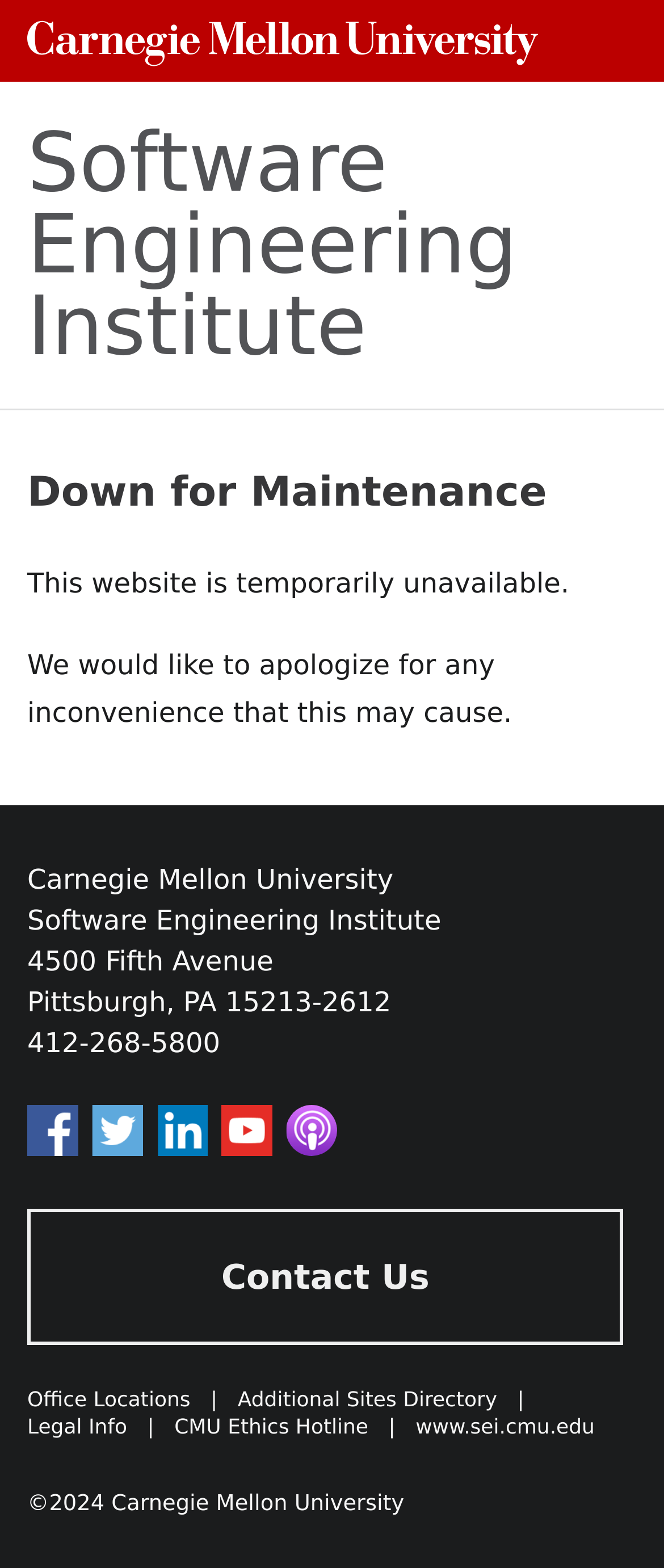What is the phone number of the Software Engineering Institute?
Based on the content of the image, thoroughly explain and answer the question.

The phone number of the Software Engineering Institute can be found in the footer section of the page, which lists the phone number as '412-268-5800'.